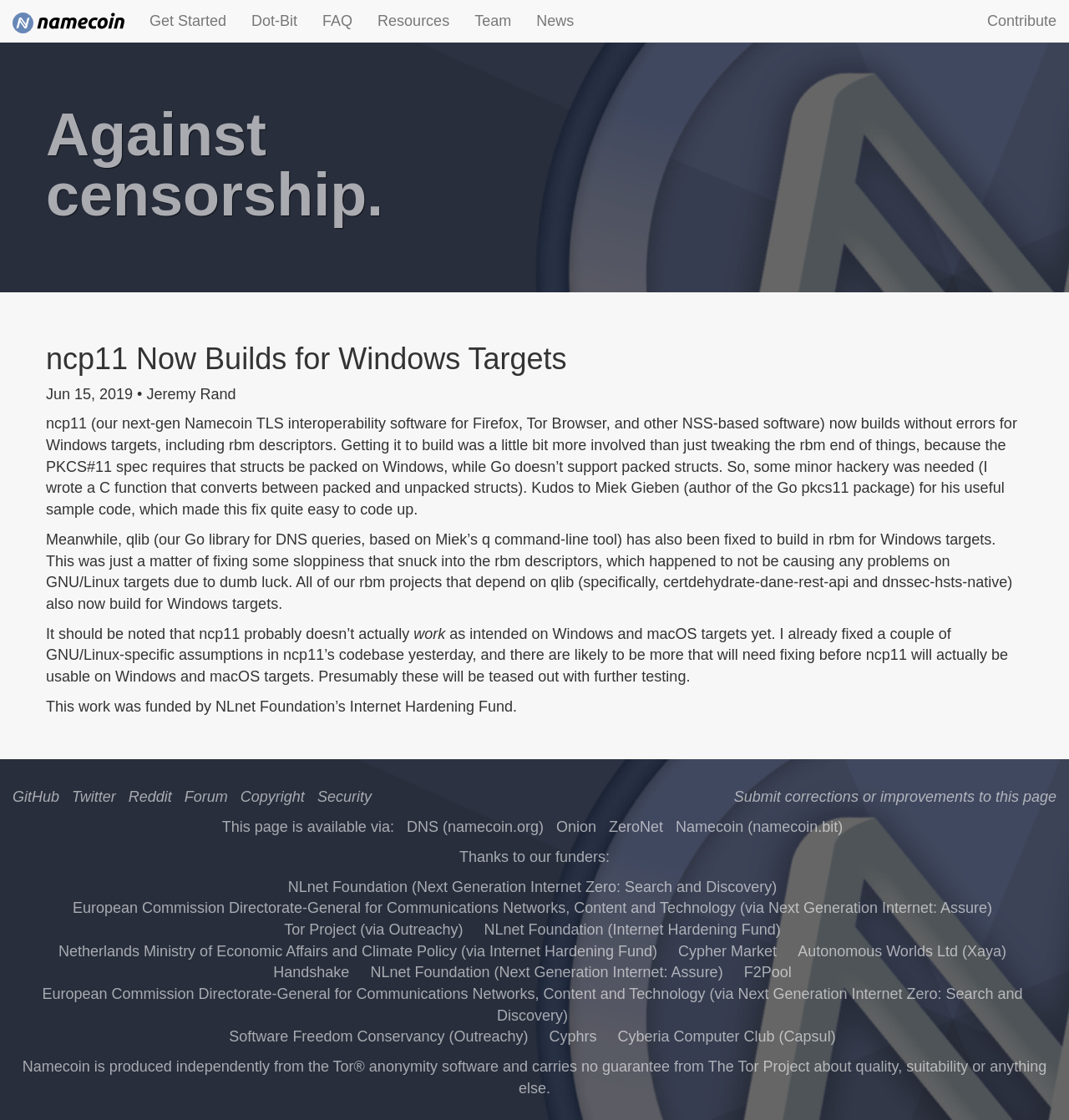Find the bounding box coordinates of the clickable area required to complete the following action: "Visit the GitHub page".

[0.012, 0.704, 0.055, 0.719]